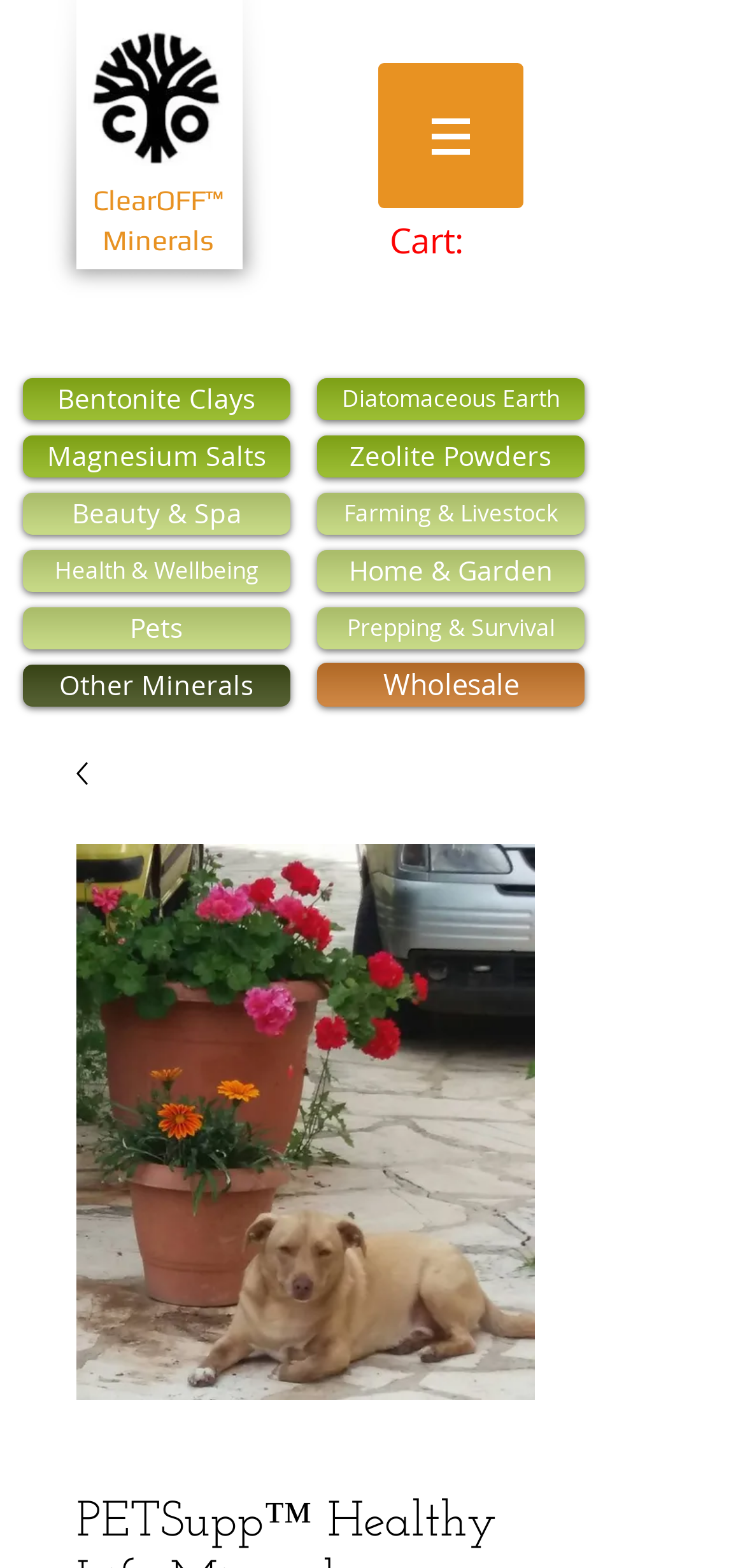Provide a brief response to the question below using a single word or phrase: 
What is the category of the product 'Bentonite Clays'?

Minerals